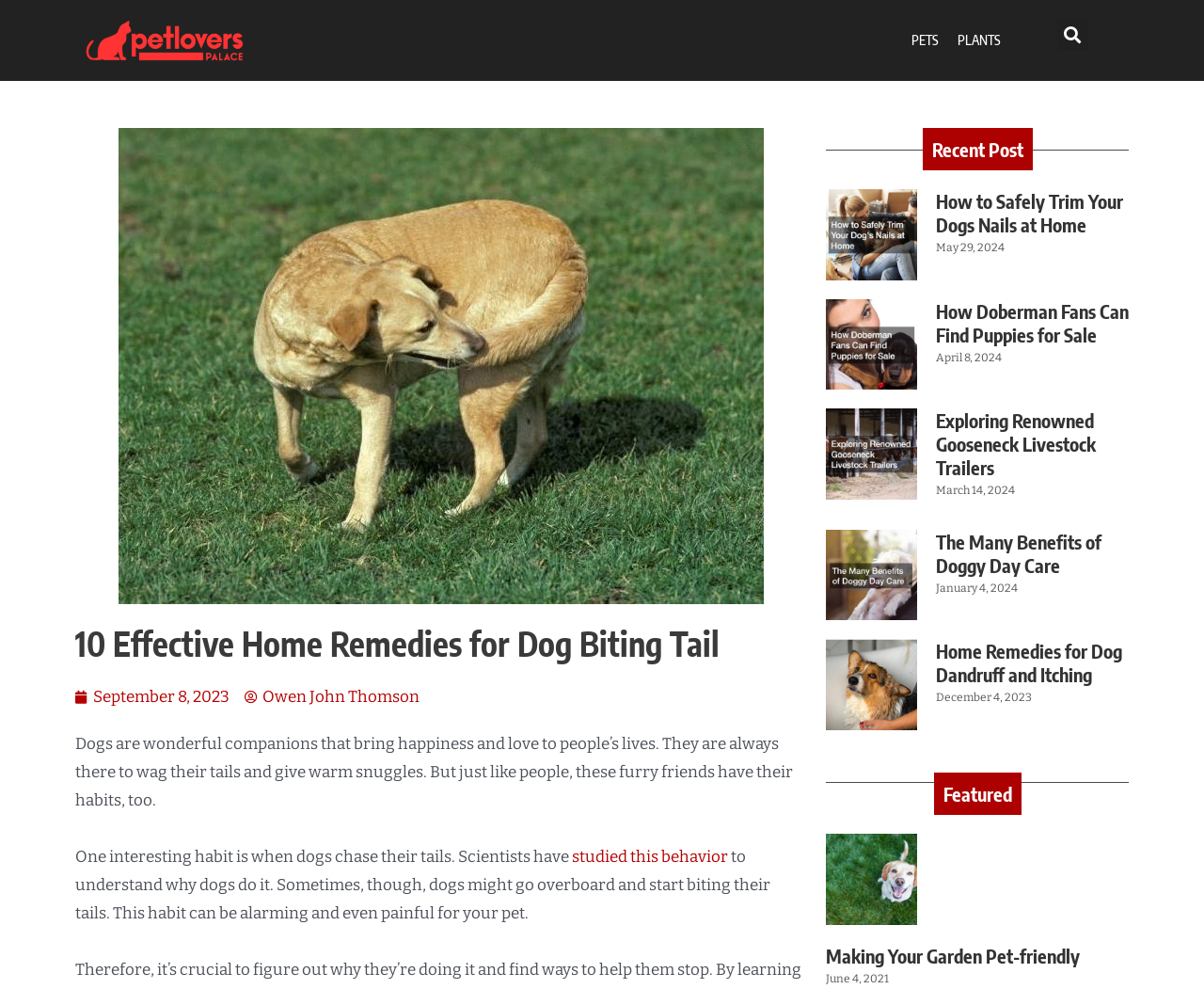Please predict the bounding box coordinates of the element's region where a click is necessary to complete the following instruction: "Read the article about trimming dog nails". The coordinates should be represented by four float numbers between 0 and 1, i.e., [left, top, right, bottom].

[0.777, 0.191, 0.938, 0.239]